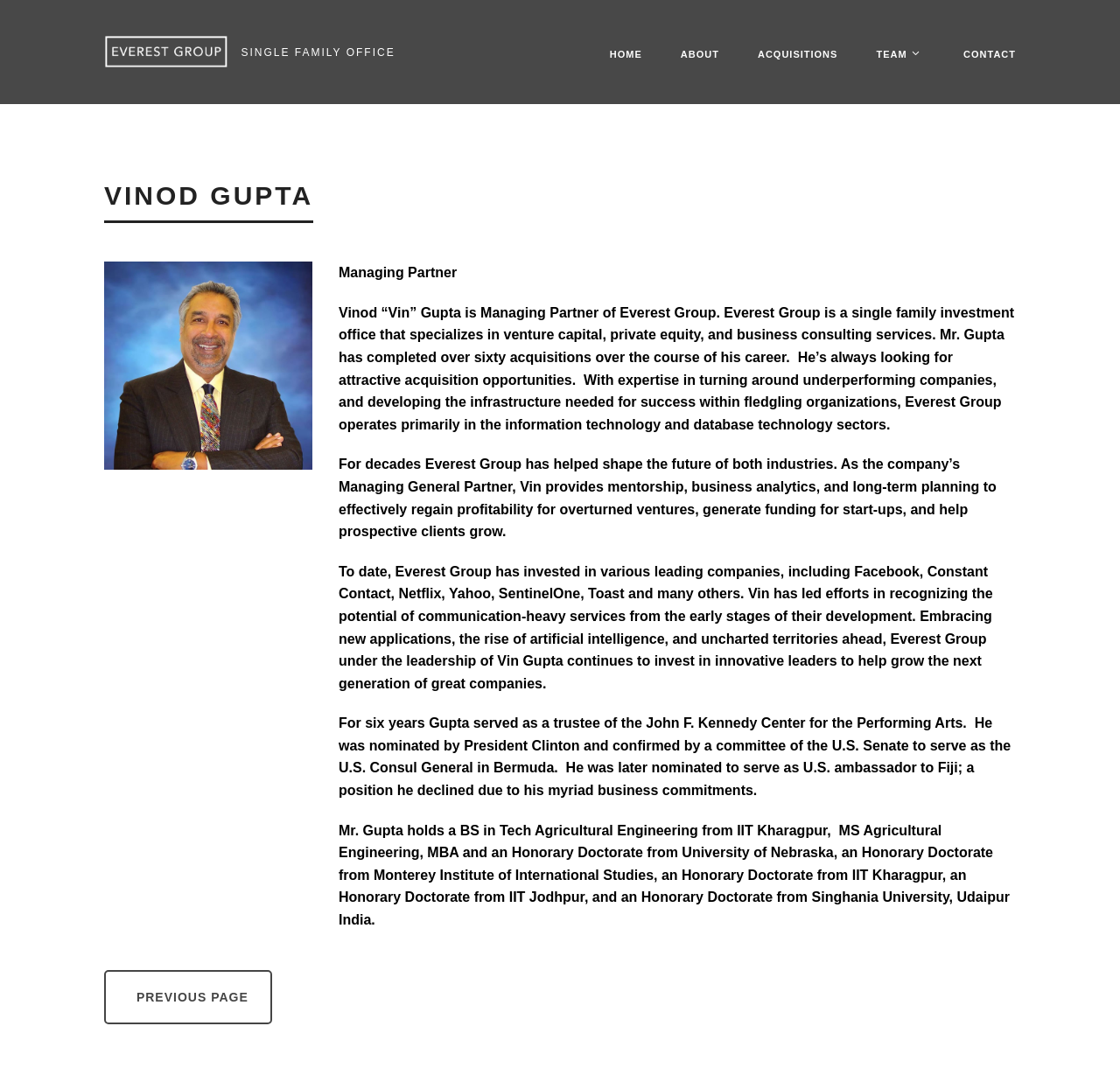Write a detailed summary of the webpage.

The webpage is about Vinod "Vin" Gupta, the General Managing Partner of Everest Group LLC. At the top left, there is a link to "Pangaea" accompanied by an image with the same name. Below this, a heading "SINGLE FAMILY OFFICE" is displayed. 

On the top navigation bar, there are links to "HOME", "ABOUT", "ACQUISITIONS", "TEAM", and "CONTACT". Additionally, there are two more links to "EVEREST GROUP" and "BUSINESS ENTREPRENEURS" positioned slightly below the navigation bar.

The main content of the page is focused on Vinod Gupta, with a heading displaying his name. Below this, there is an image of Vinod Gupta. His title, "Managing Partner", is mentioned in a static text element. 

A brief biography of Vinod Gupta is provided in three paragraphs of static text. The first paragraph describes his role as Managing Partner of Everest Group, which specializes in venture capital, private equity, and business consulting services. The second paragraph highlights his expertise in turning around underperforming companies and developing infrastructure for success. The third paragraph lists some of the leading companies Everest Group has invested in, including Facebook, Netflix, and Yahoo.

Further down, there is another paragraph of static text that mentions Vinod Gupta's public service, including his role as a trustee of the John F. Kennedy Center for the Performing Arts and his nominations to serve as U.S. Consul General in Bermuda and U.S. ambassador to Fiji.

Finally, there is a paragraph detailing Vinod Gupta's educational background, including his degrees from IIT Kharagpur, University of Nebraska, and other institutions. At the bottom left, there is a link to the "PREVIOUS PAGE".